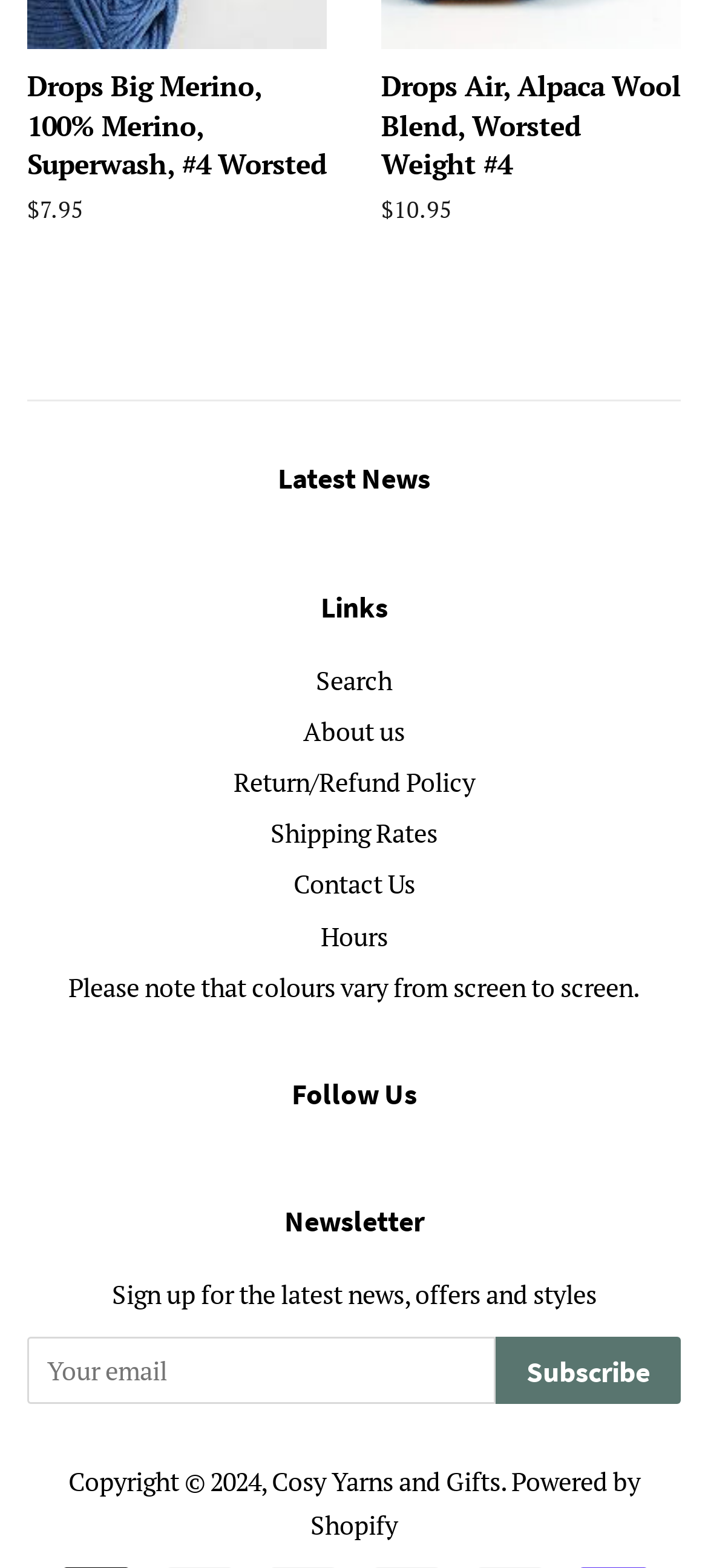Identify the bounding box coordinates of the section to be clicked to complete the task described by the following instruction: "Visit About us page". The coordinates should be four float numbers between 0 and 1, formatted as [left, top, right, bottom].

[0.428, 0.455, 0.572, 0.477]